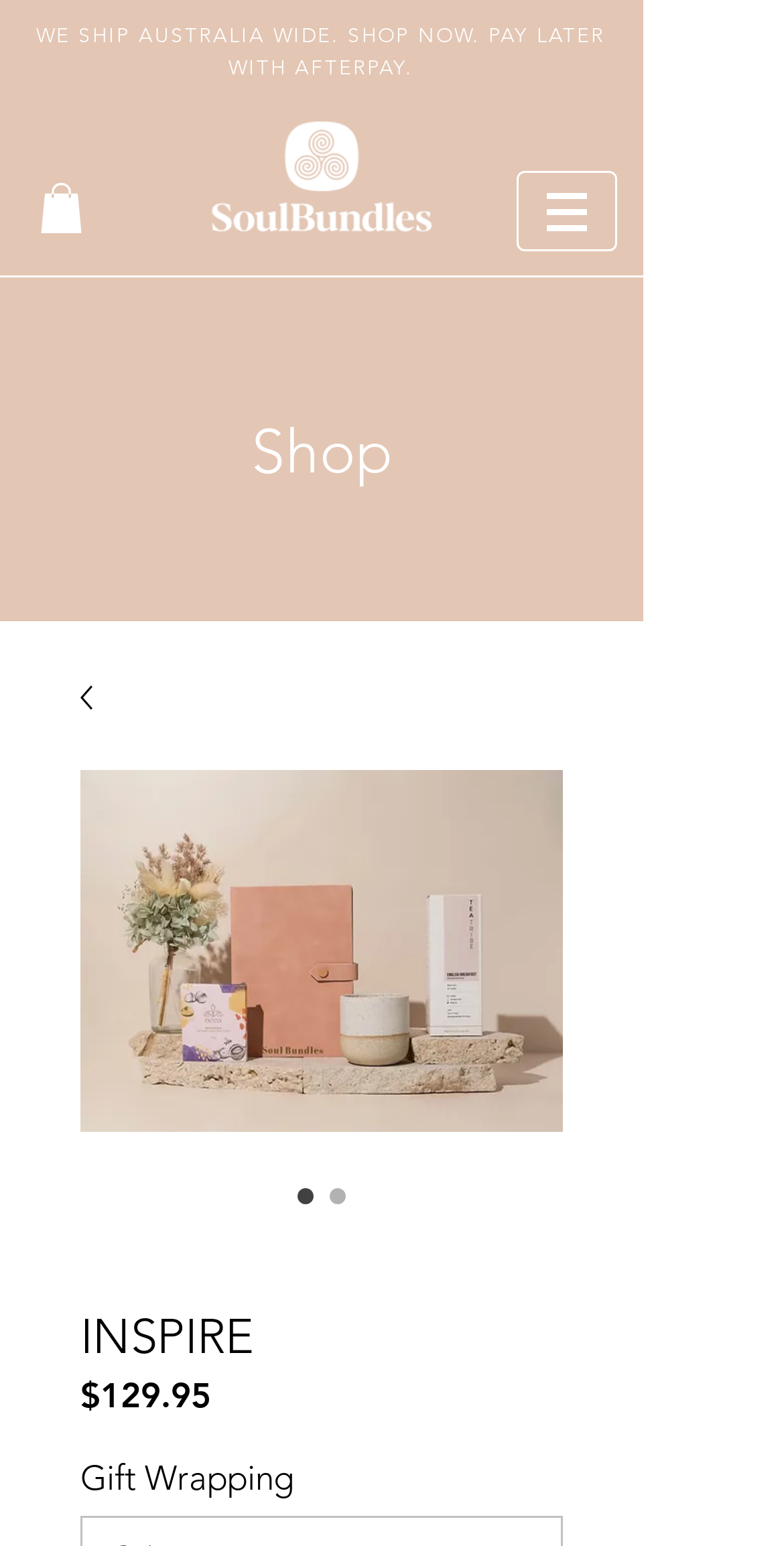What is the option for wrapping the INSPIRE bundle?
Please analyze the image and answer the question with as much detail as possible.

The StaticText element 'Gift Wrapping' is located below the price of the INSPIRE bundle, indicating that it is an option for wrapping the bundle.